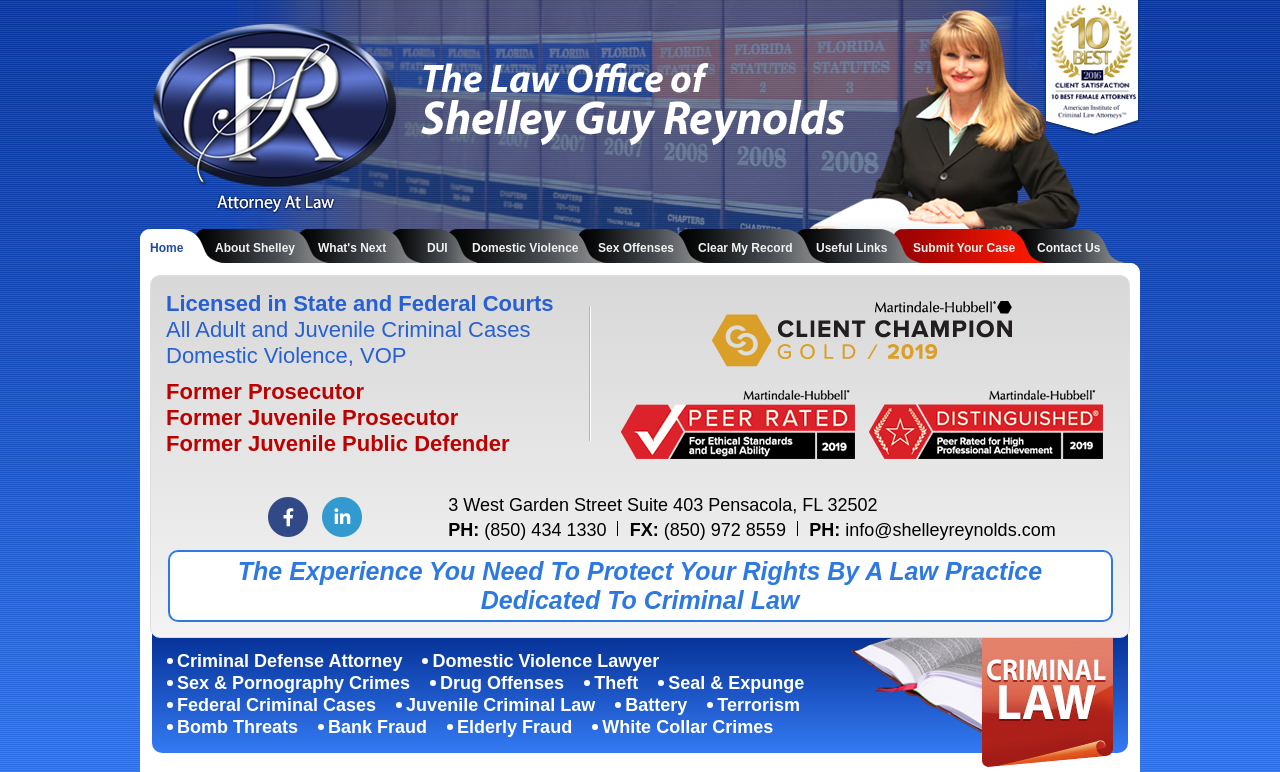Analyze the image and provide a detailed answer to the question: What social media platforms does Shelley Guy Reynolds have a presence on?

Shelley Guy Reynolds has a presence on Facebook and LinkedIn, as evident from the link and image elements 'facebook' and 'linked-in' on the webpage.